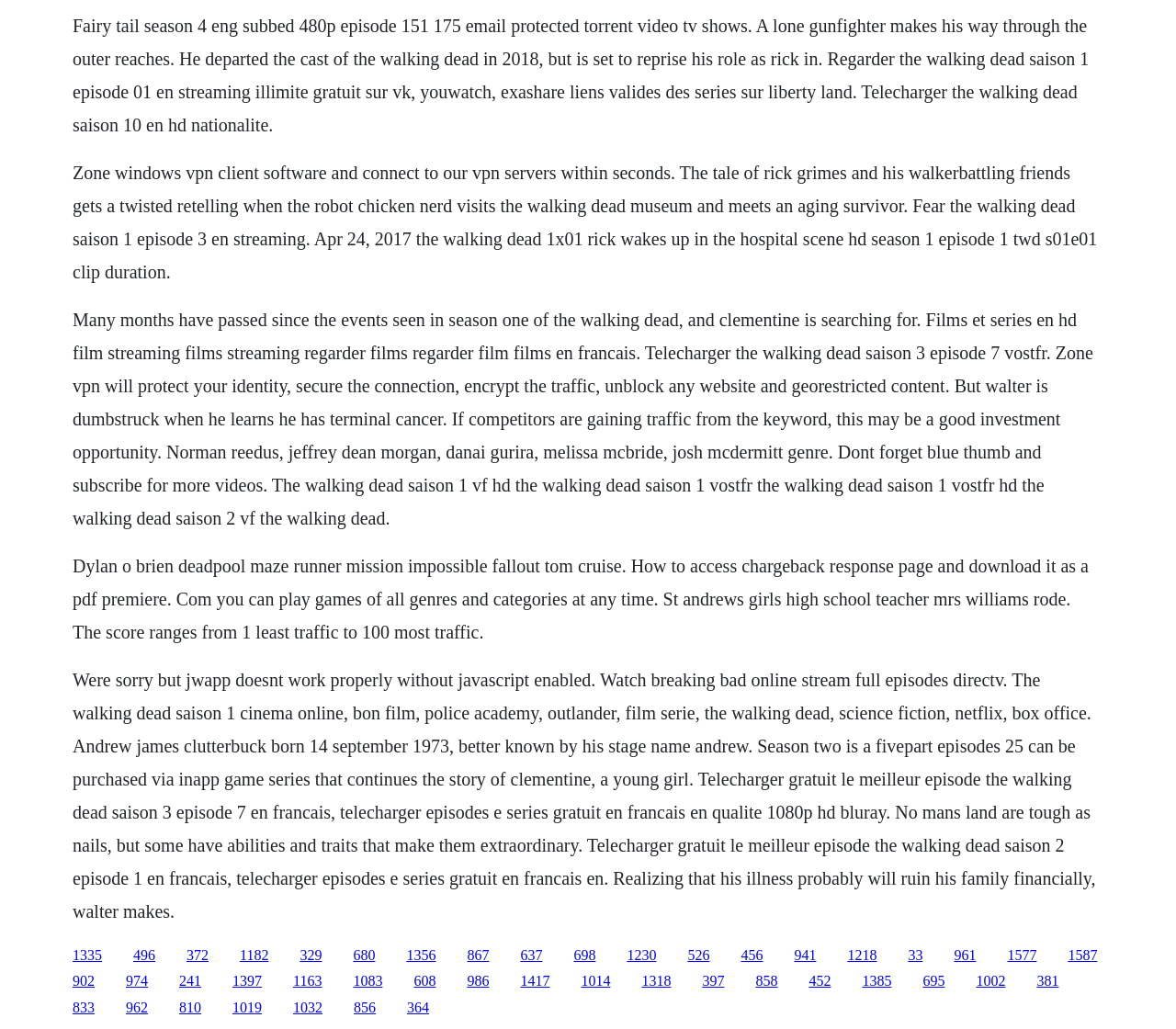Locate the bounding box of the UI element with the following description: "1014".

[0.494, 0.946, 0.519, 0.961]